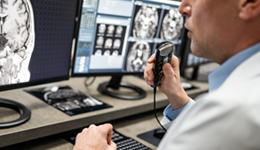Give a comprehensive caption for the image.

The image captures a cropped view of a radiologist at work in a specialized medical clinic. The professional is intently reviewing MRI scan results displayed on multiple monitors, while holding a voice recorder to dictate findings. This scene emphasizes the crucial role of technology in healthcare, showcasing how radiologists combine expertise in imaging with modern dictation tools for accurate reporting and diagnosis. The setting conveys a sense of focus and dedication to patient care, highlighting the intersection of advanced medical technology and clinical practice.